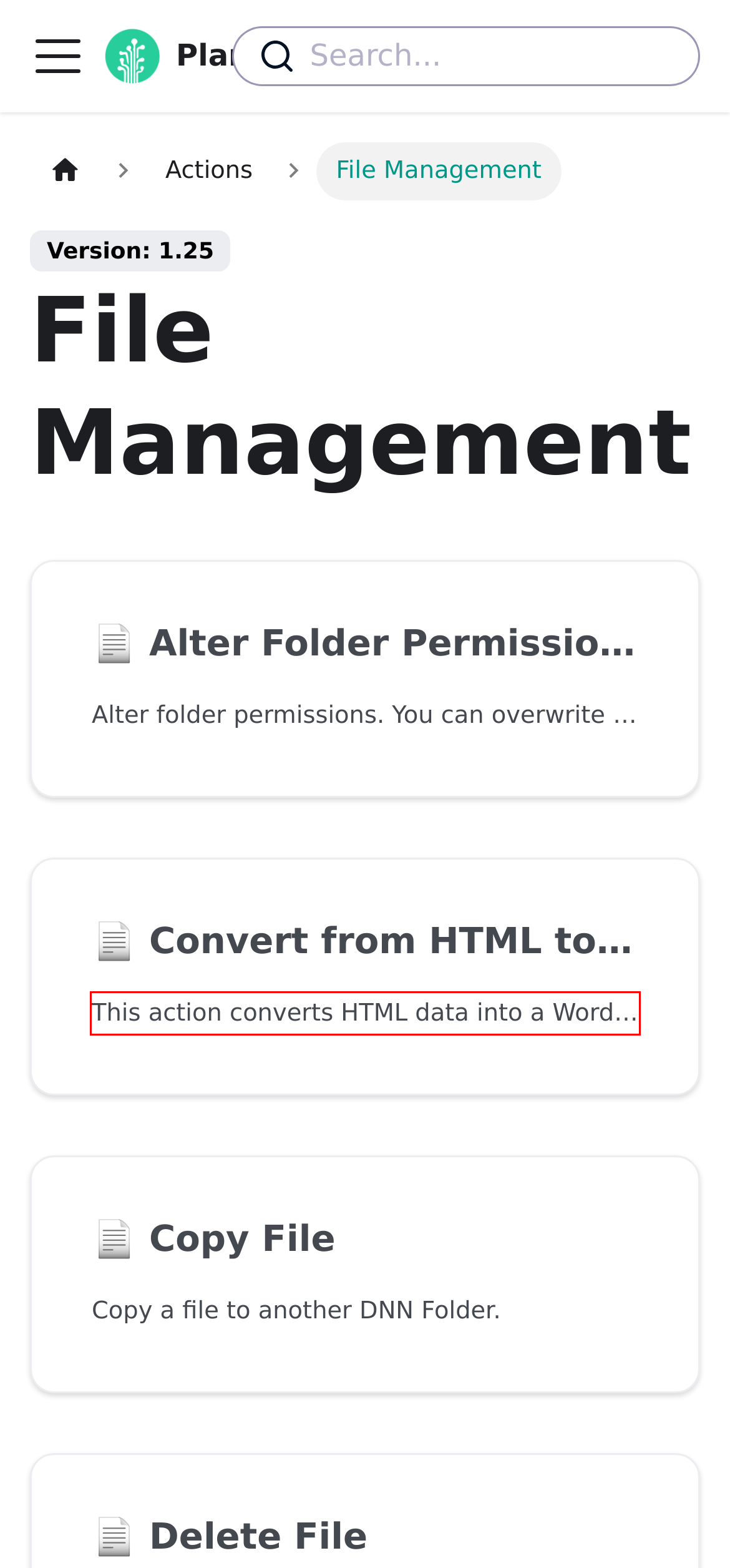There is a UI element on the webpage screenshot marked by a red bounding box. Extract and generate the text content from within this red box.

This action converts HTML data into a Word Document. It support sections orientation changes with the help of the section-orientation tag which can be attributed to a p or div tag. The position of the orientation change which be attributed to the value current or after. And the new orientation portrait or landscape.